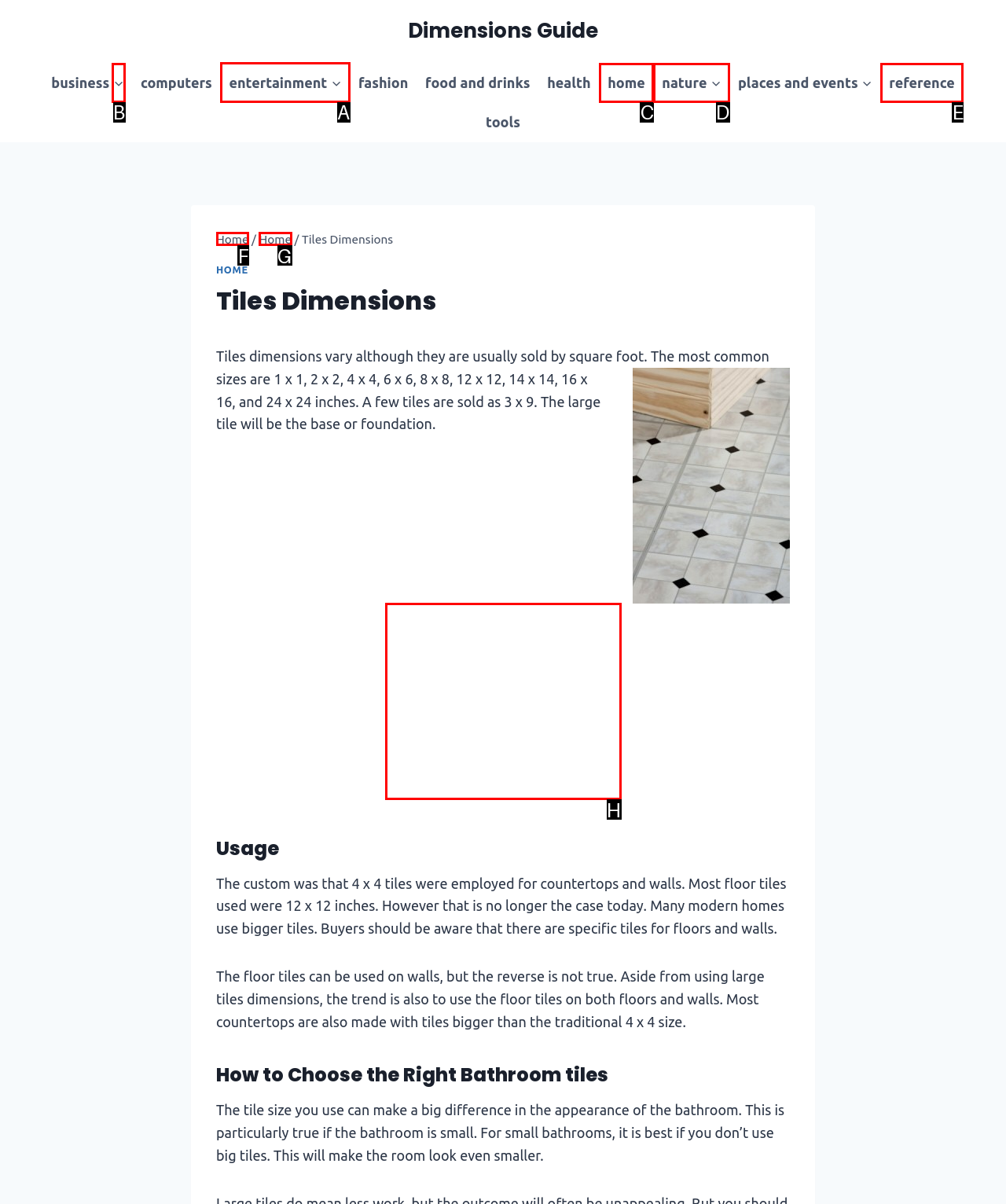Which option should you click on to fulfill this task: Click on the 'Entertainment' link? Answer with the letter of the correct choice.

A